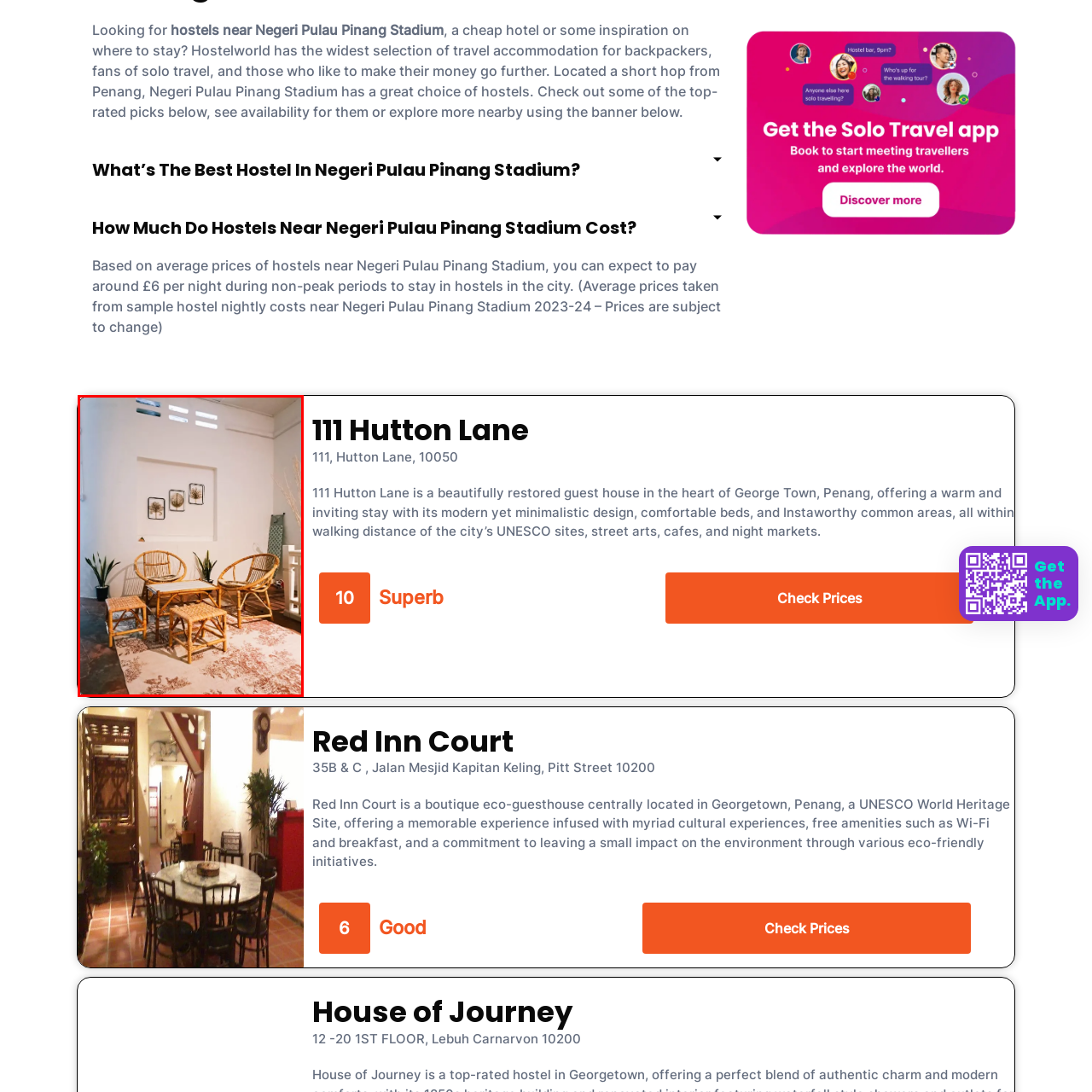Look at the region marked by the red box and describe it extensively.

A cozy seating area featuring a set of stylish rattan chairs and a matching table, surrounded by potted plants. The space is warm and inviting, with natural light filtering through the room. Behind the seating arrangement, three framed botanical prints add a touch of elegance to the decor. The earthy tones of the furniture complement the rustic charm of the woven rug beneath, creating a harmonious atmosphere perfect for relaxation or social gatherings. This inviting nook exemplifies modern minimalism while retaining a warm, homey feel.